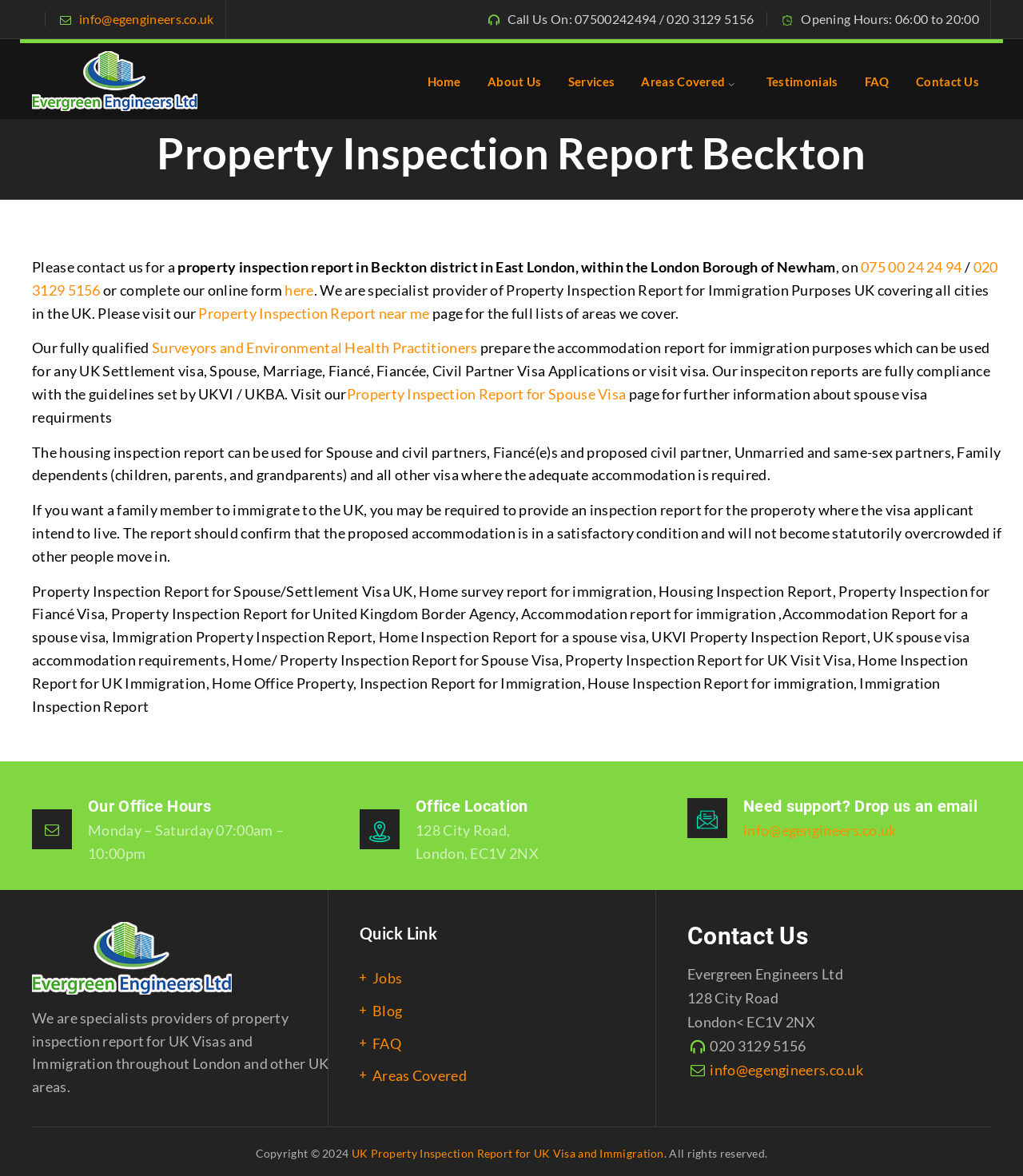Can you determine the bounding box coordinates of the area that needs to be clicked to fulfill the following instruction: "Click the 'Contact Us' link"?

[0.885, 0.037, 0.967, 0.102]